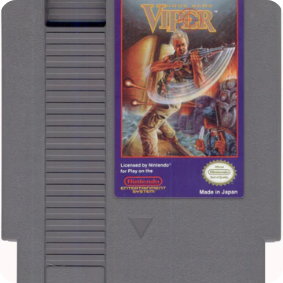Describe all the important aspects and features visible in the image.

This image features the cover art of the "NES- Code Name: Viper" video game cartridge. The artwork prominently displays a muscular character wielding a weapon, suggesting action and adventure, set against a dynamic background filled with various elements that enhance the game's theme. The title "Code Name: Viper" is prominently displayed at the top in bold lettering, with a purple background framing the scene. The cartridge itself is designed in the classic gray color associated with many Nintendo Entertainment System (NES) games. The game's licensing note indicates that it is authorized for play on Nintendo systems, highlighting its genuine nature. This nostalgic piece serves as a reminder of the iconic 8-bit gaming era.